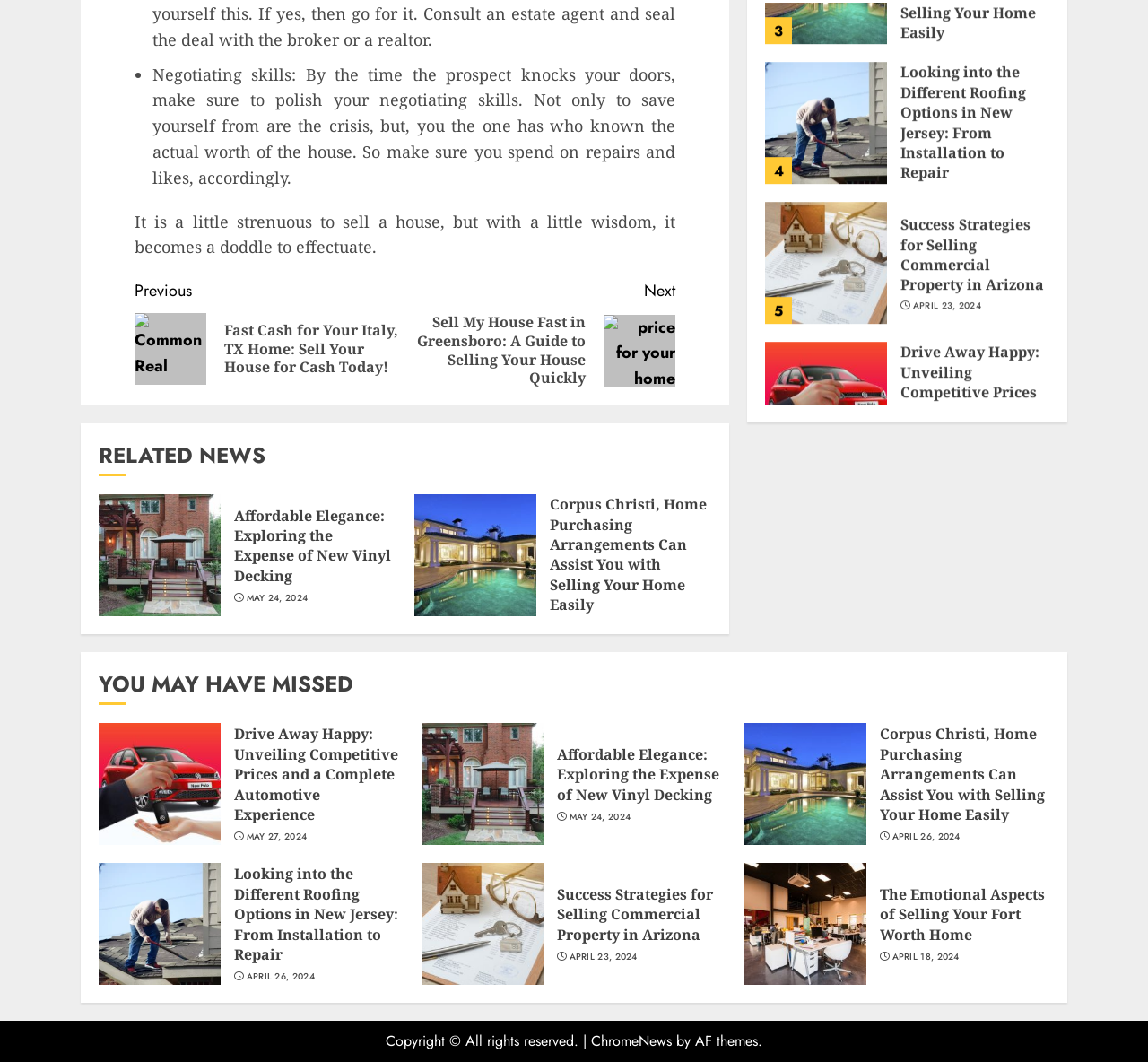Please specify the bounding box coordinates of the element that should be clicked to execute the given instruction: 'Go to Home'. Ensure the coordinates are four float numbers between 0 and 1, expressed as [left, top, right, bottom].

None